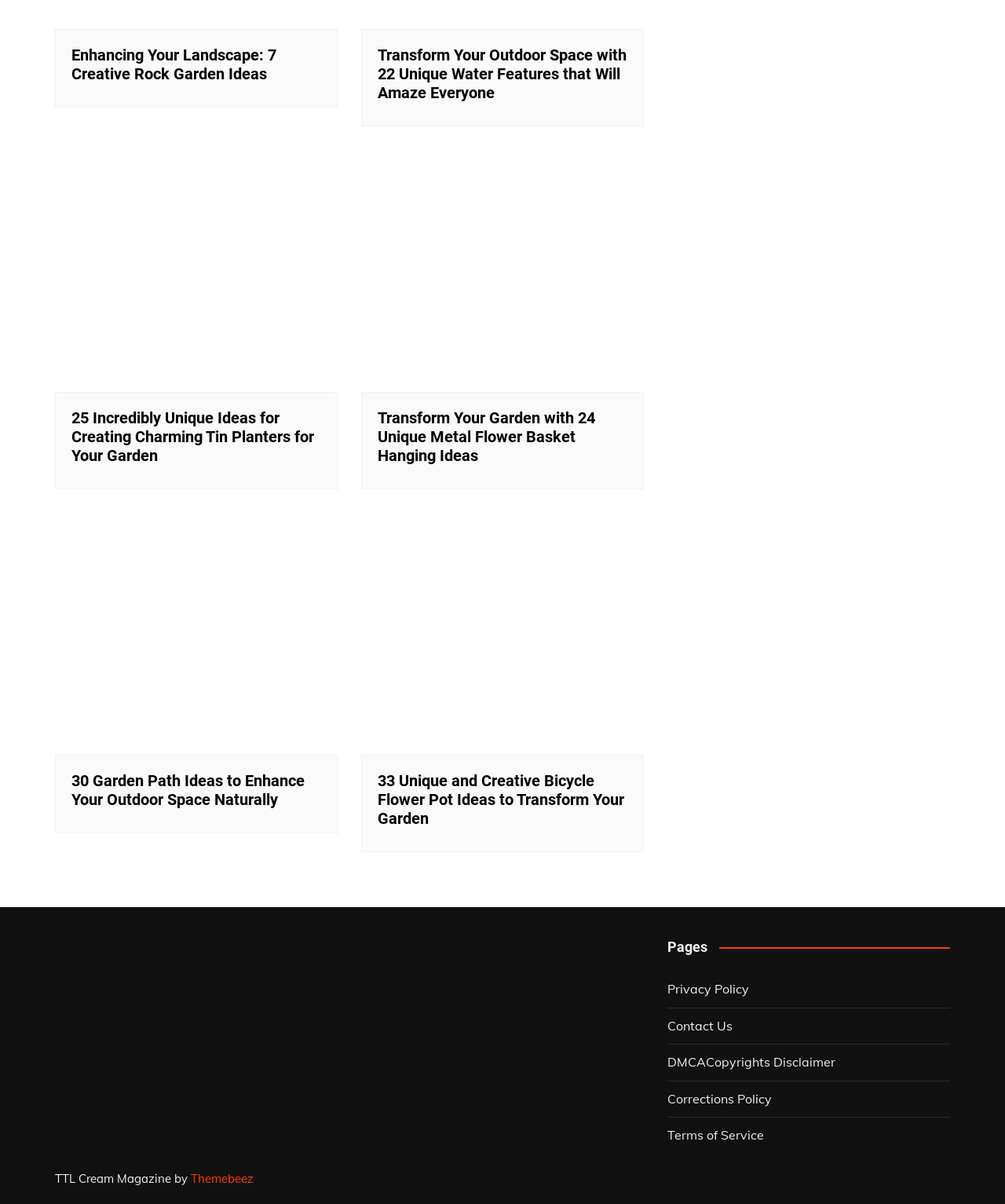Determine the bounding box coordinates of the UI element described below. Use the format (top-left x, top-left y, bottom-right x, bottom-right y) with floating point numbers between 0 and 1: Corrections Policy

[0.664, 0.906, 0.768, 0.919]